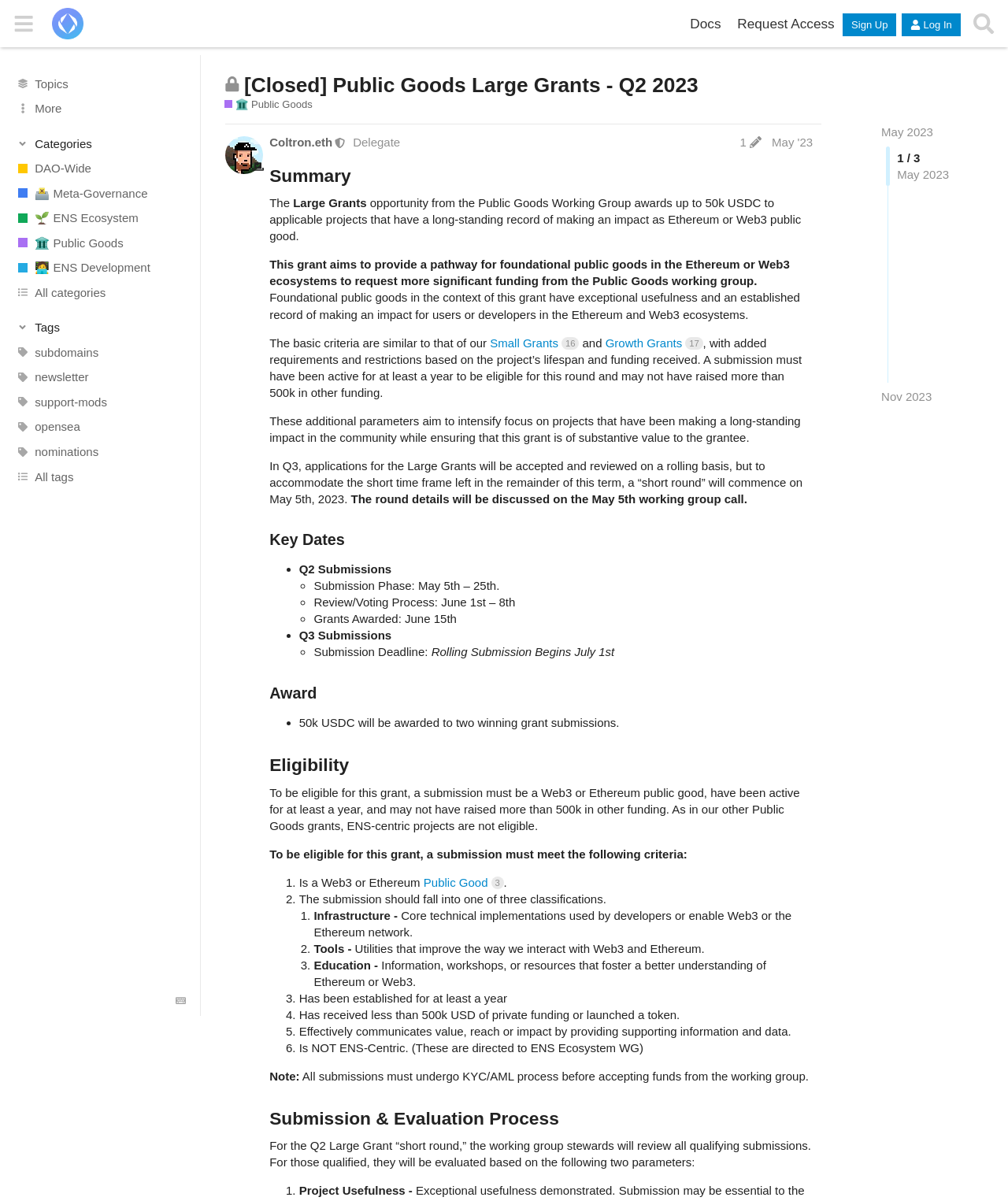Specify the bounding box coordinates for the region that must be clicked to perform the given instruction: "Search using the search button".

[0.959, 0.006, 0.992, 0.034]